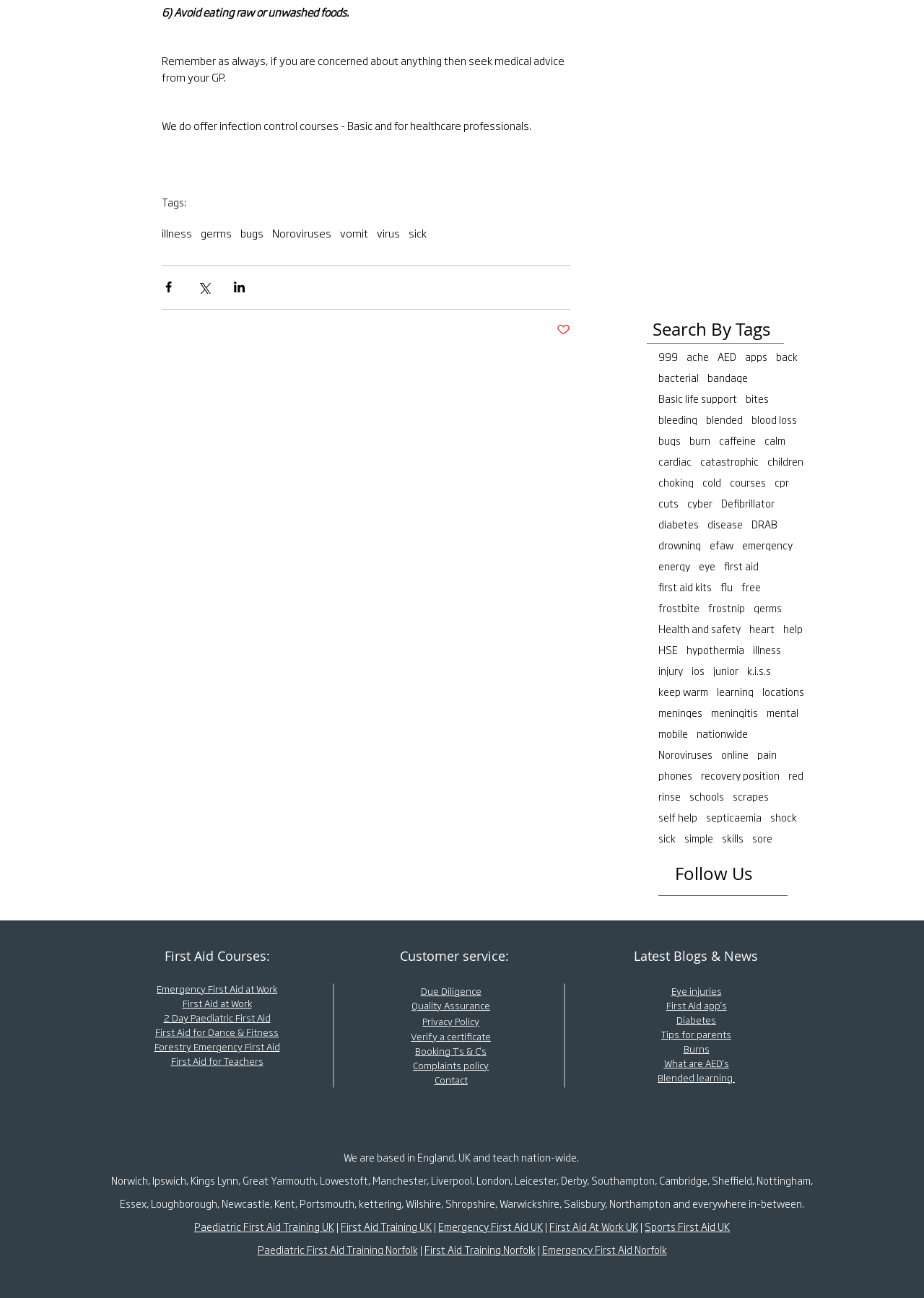Determine the bounding box coordinates for the area that should be clicked to carry out the following instruction: "Click on the 'illness' tag".

[0.175, 0.175, 0.208, 0.185]